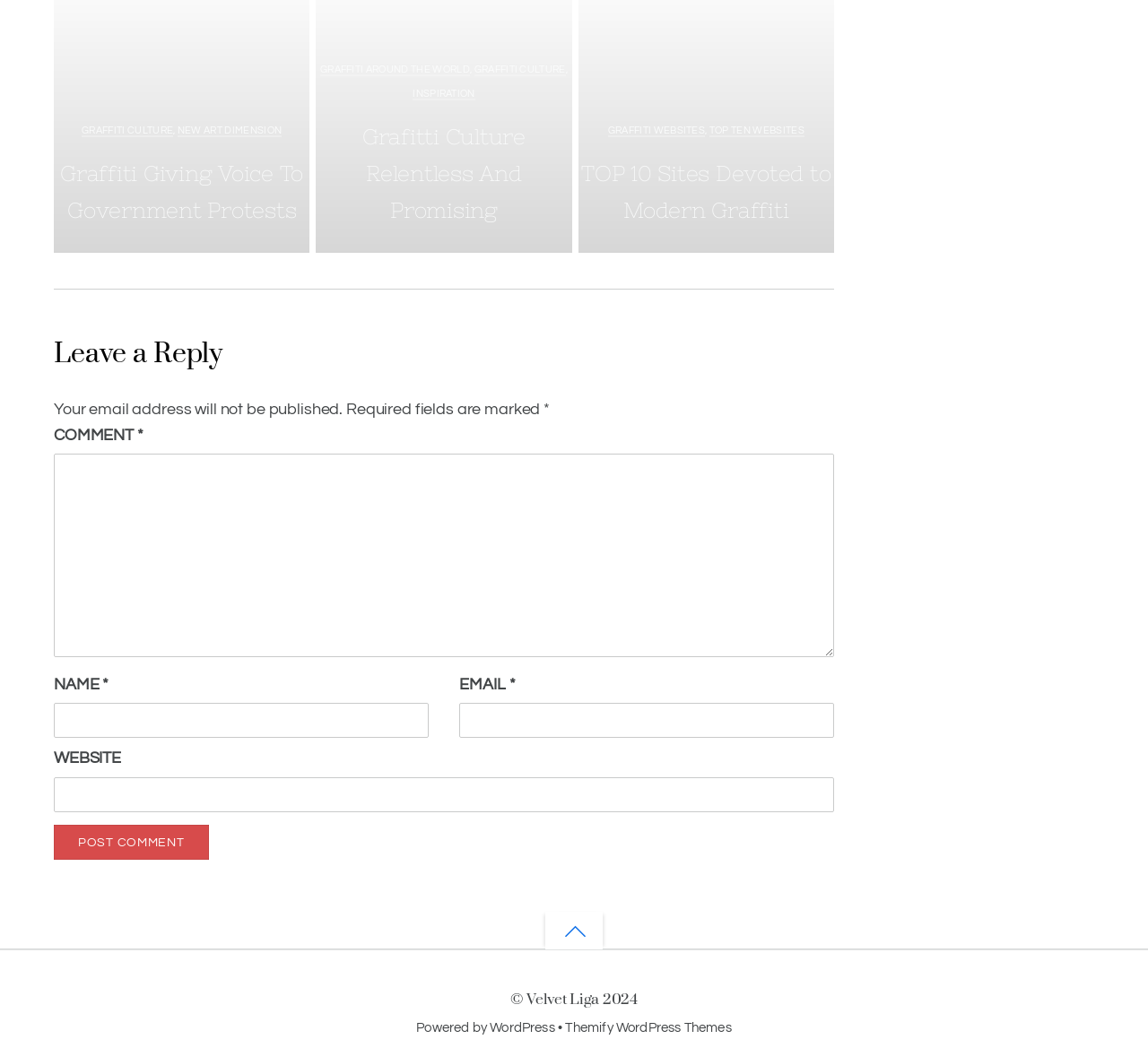Determine the coordinates of the bounding box for the clickable area needed to execute this instruction: "Click on the link to TOP TEN WEBSITES".

[0.618, 0.12, 0.701, 0.129]